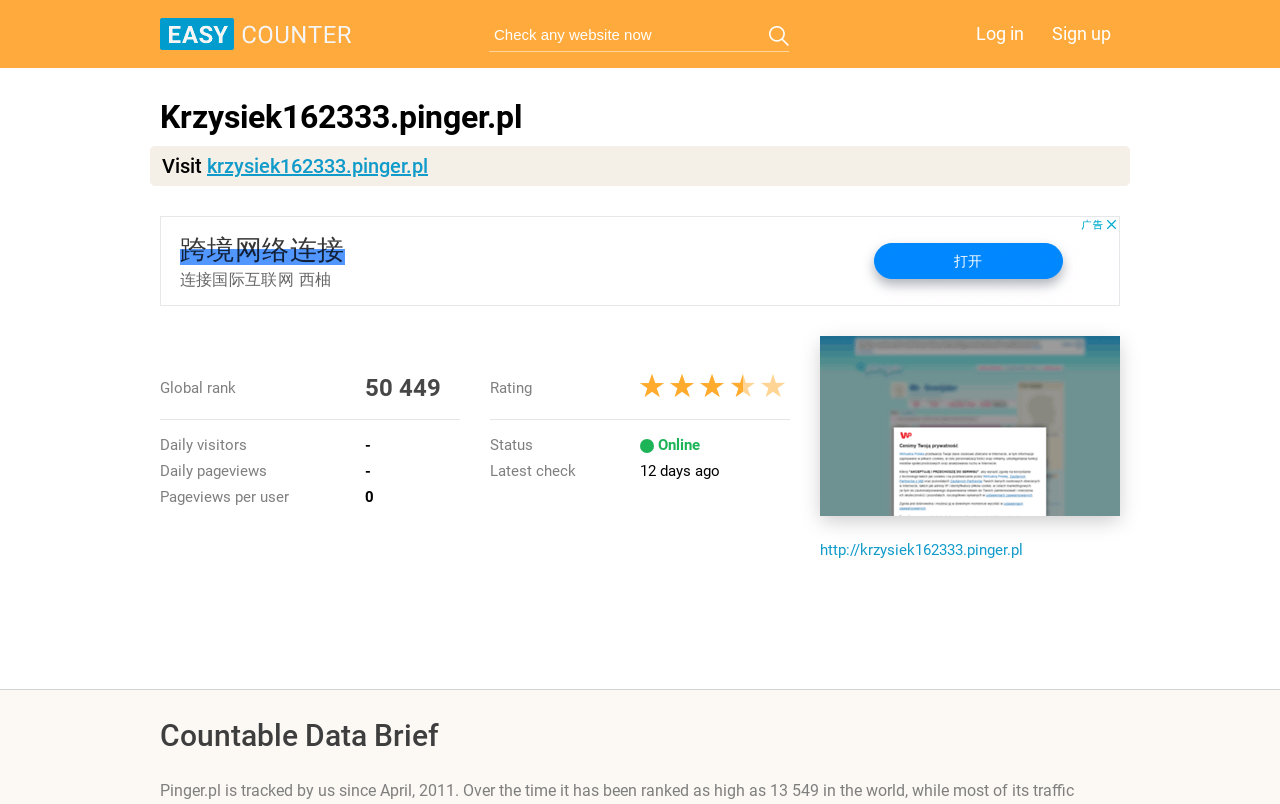What is the type of data provided in the Countable Data Brief?
Using the image as a reference, give an elaborate response to the question.

I found the answer by looking at the text 'Countable Data Brief' and the surrounding context, which suggests that the brief provides statistical information about websites, such as global rank, daily visitors, and pageviews.